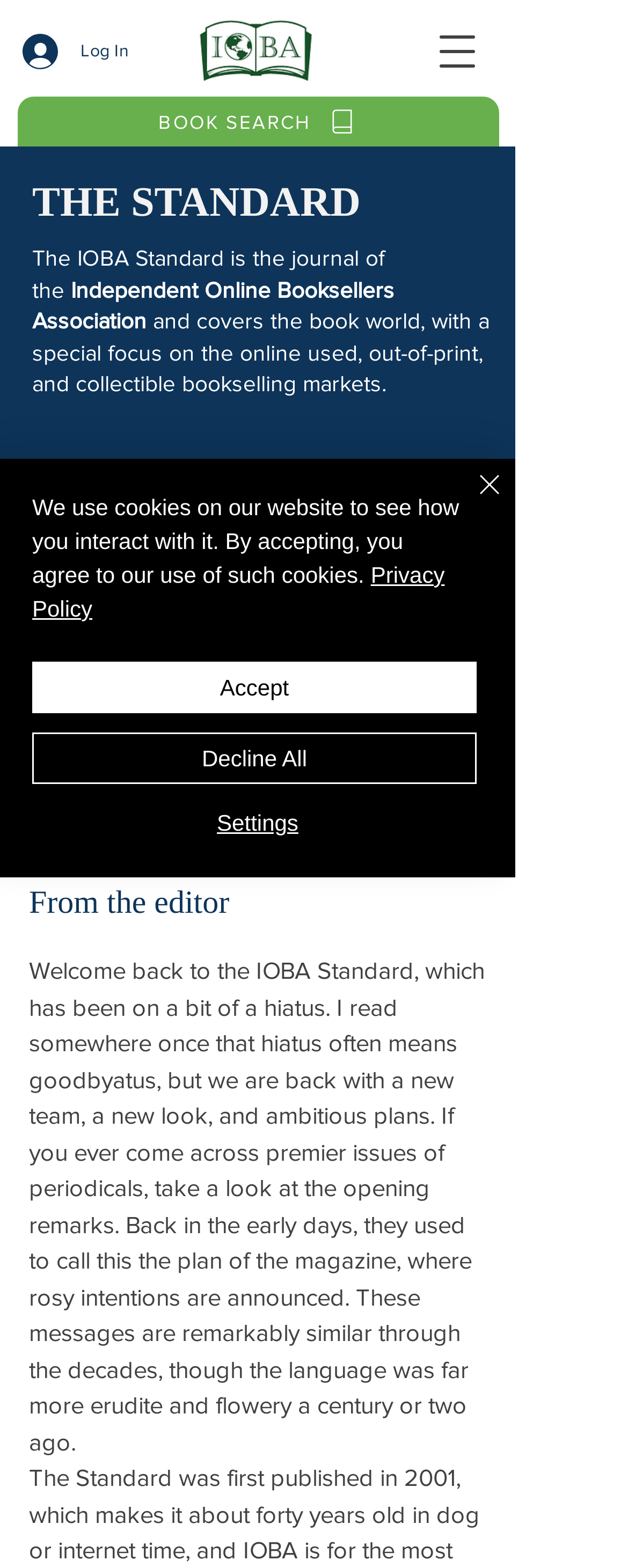Pinpoint the bounding box coordinates of the area that should be clicked to complete the following instruction: "Read the editor's message". The coordinates must be given as four float numbers between 0 and 1, i.e., [left, top, right, bottom].

[0.046, 0.564, 0.774, 0.588]